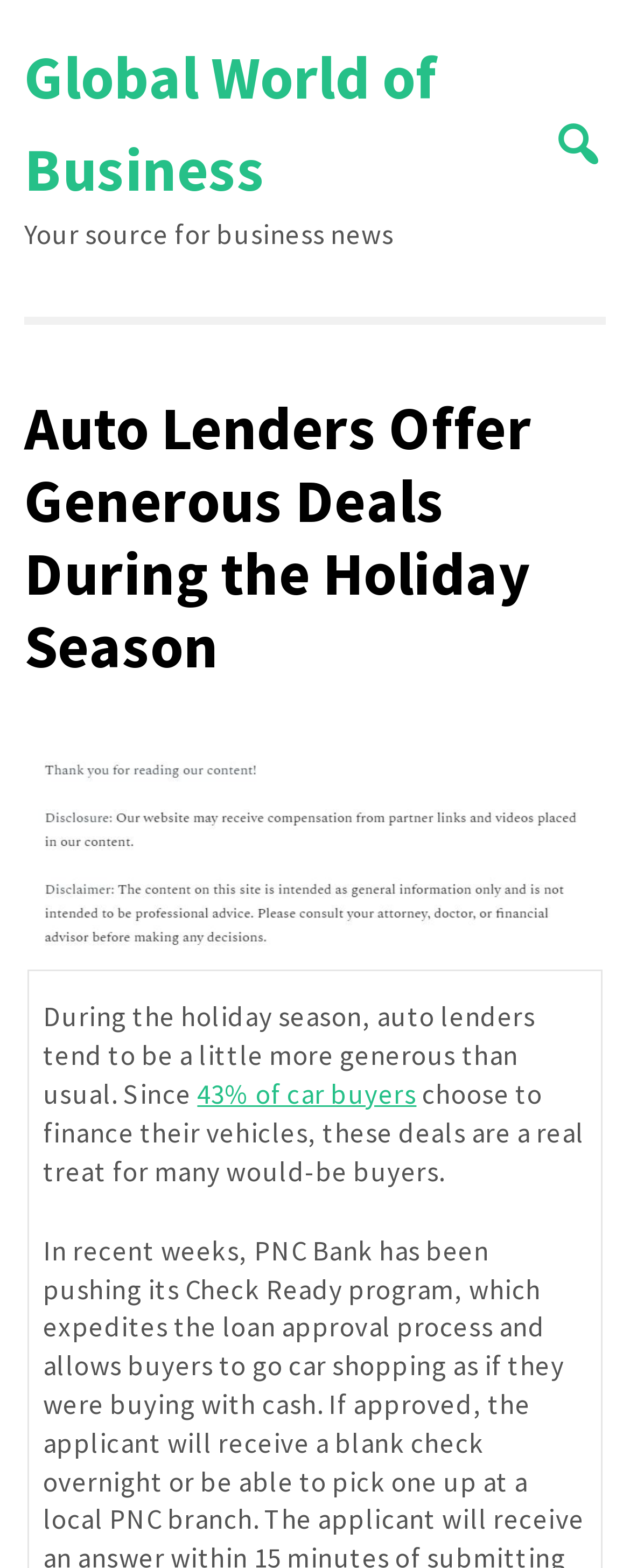Answer the following query concisely with a single word or phrase:
Is there a search function on the webpage?

Yes